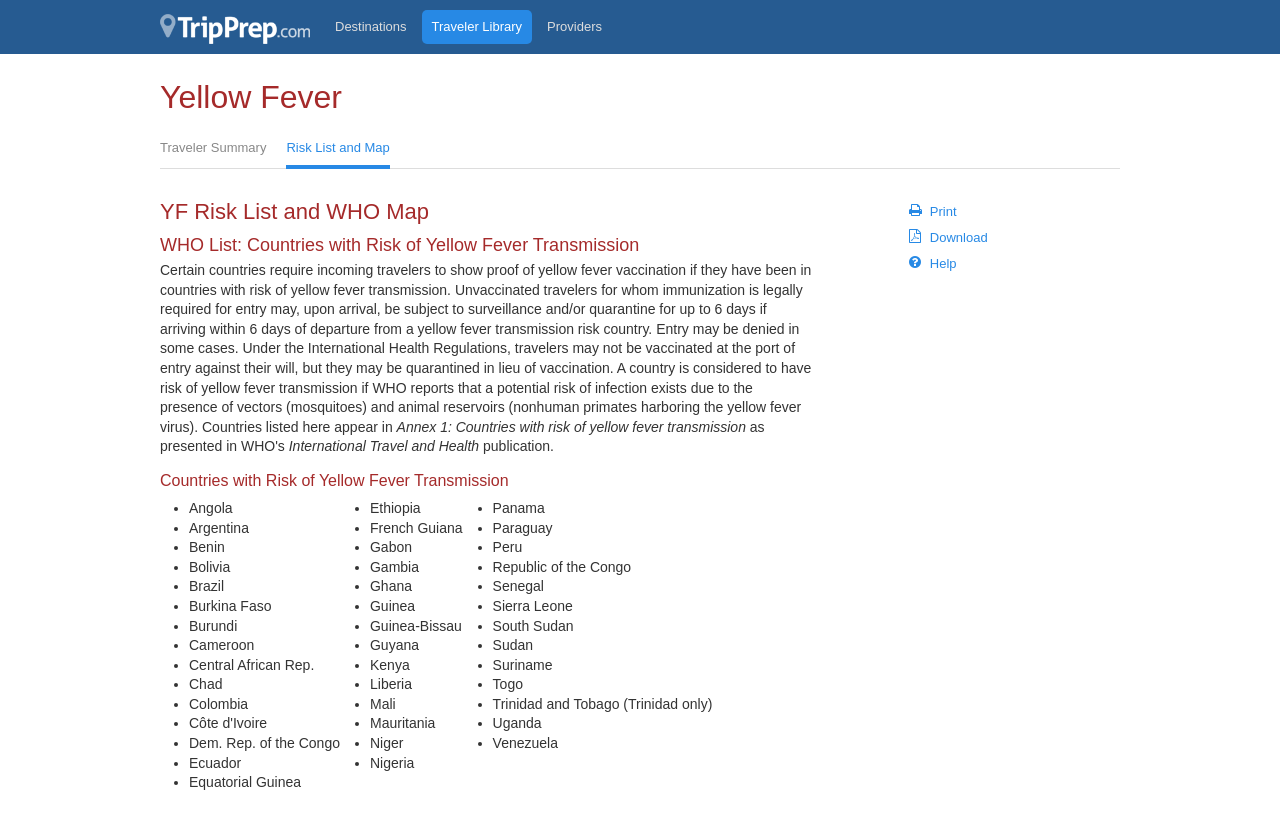What is the purpose of the International Health Regulations?
Refer to the image and give a detailed response to the question.

According to the text on the webpage, the International Health Regulations state that travelers may not be vaccinated at the port of entry against their will, but they may be quarantined in lieu of vaccination. This indicates that the purpose of the regulations is to prevent forced vaccination at the port of entry.